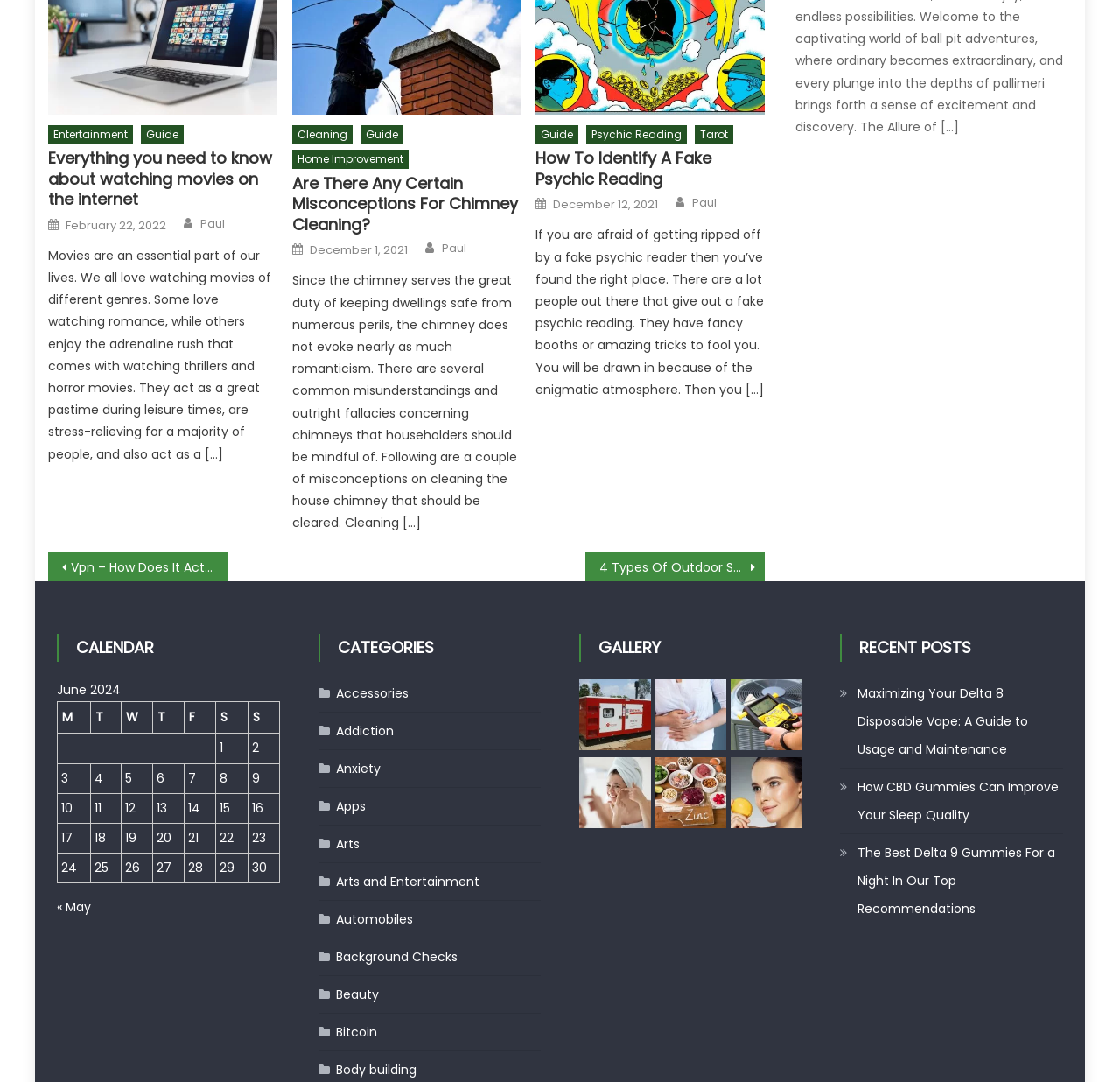Give a short answer using one word or phrase for the question:
What is the category of the link 'Tarot'?

Psychic Reading